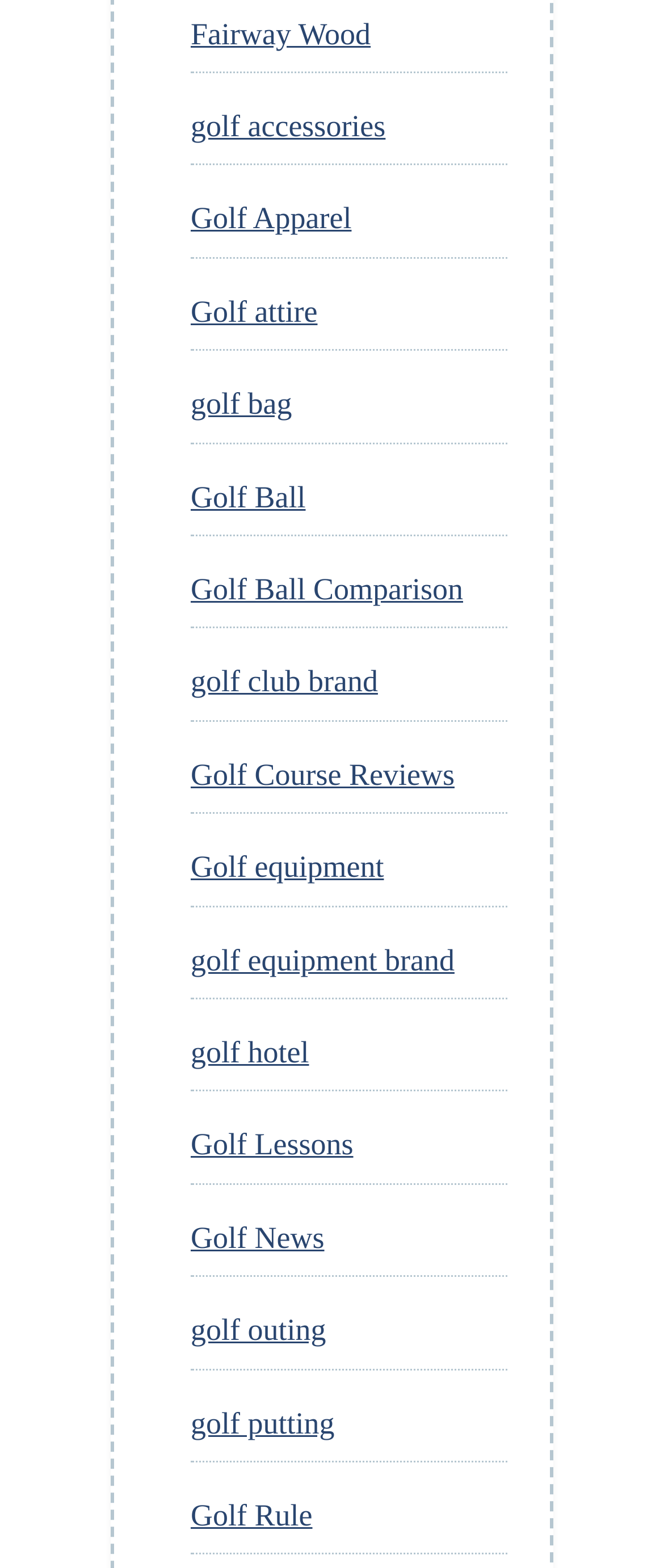Determine the bounding box coordinates of the area to click in order to meet this instruction: "Learn about golf lessons".

[0.287, 0.719, 0.532, 0.741]